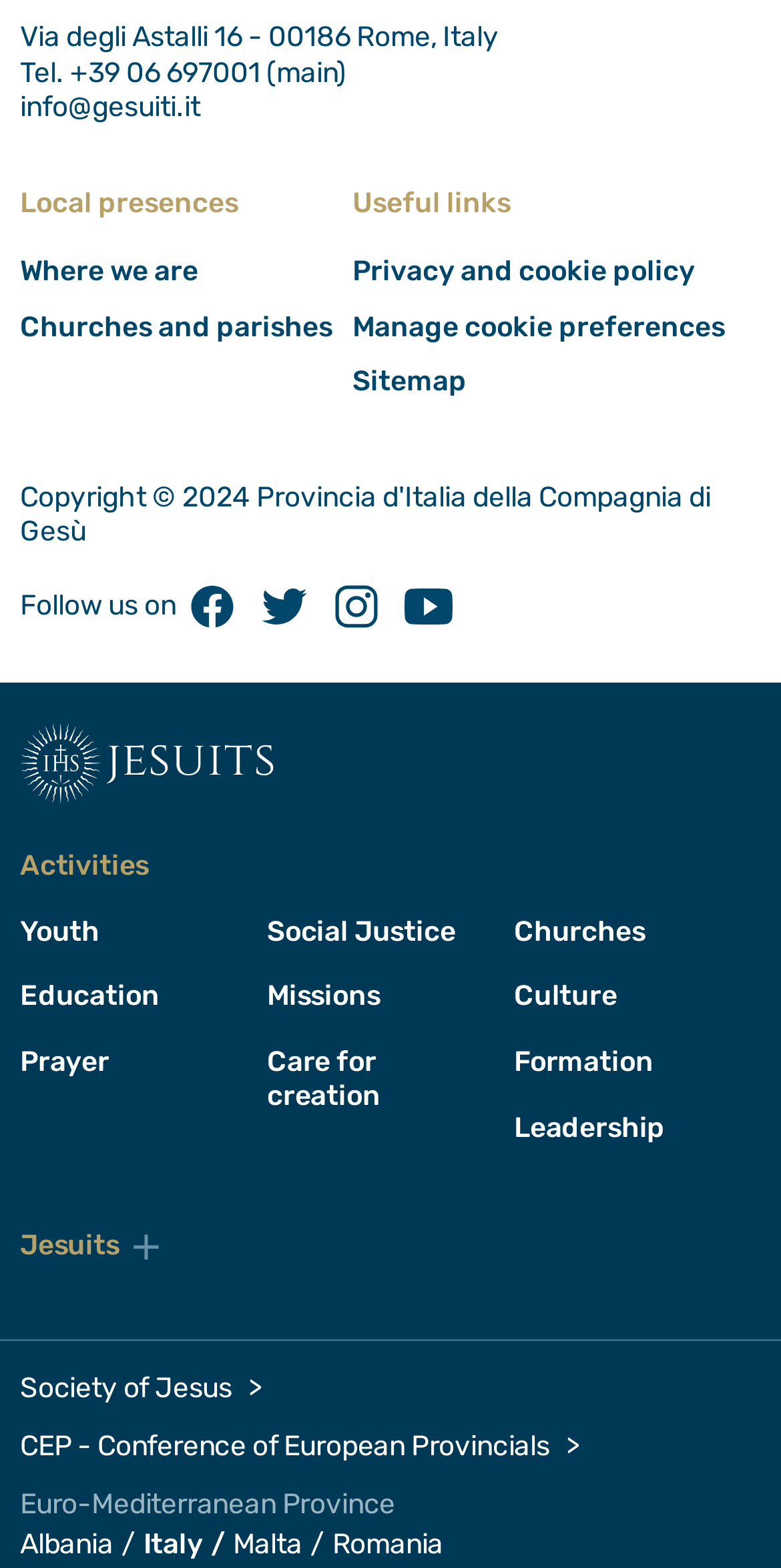What is the category of activities that includes 'Youth' and 'Education'?
From the image, respond with a single word or phrase.

Activities